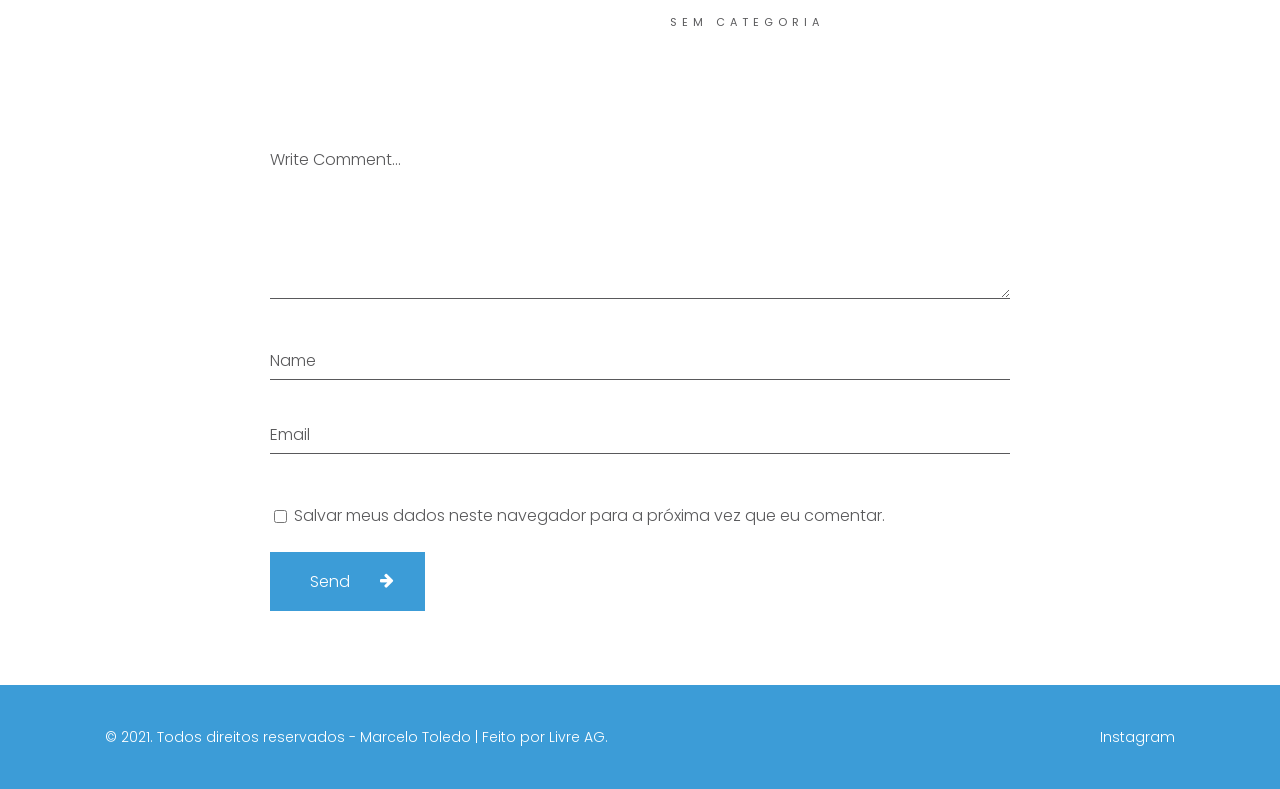How many textboxes are required?
Using the details shown in the screenshot, provide a comprehensive answer to the question.

There are three textboxes on the webpage: 'Write Comment...', 'Name', and 'Email'. Only the 'Write Comment...' textbox is marked as required, indicating that it is the only one that must be filled in.